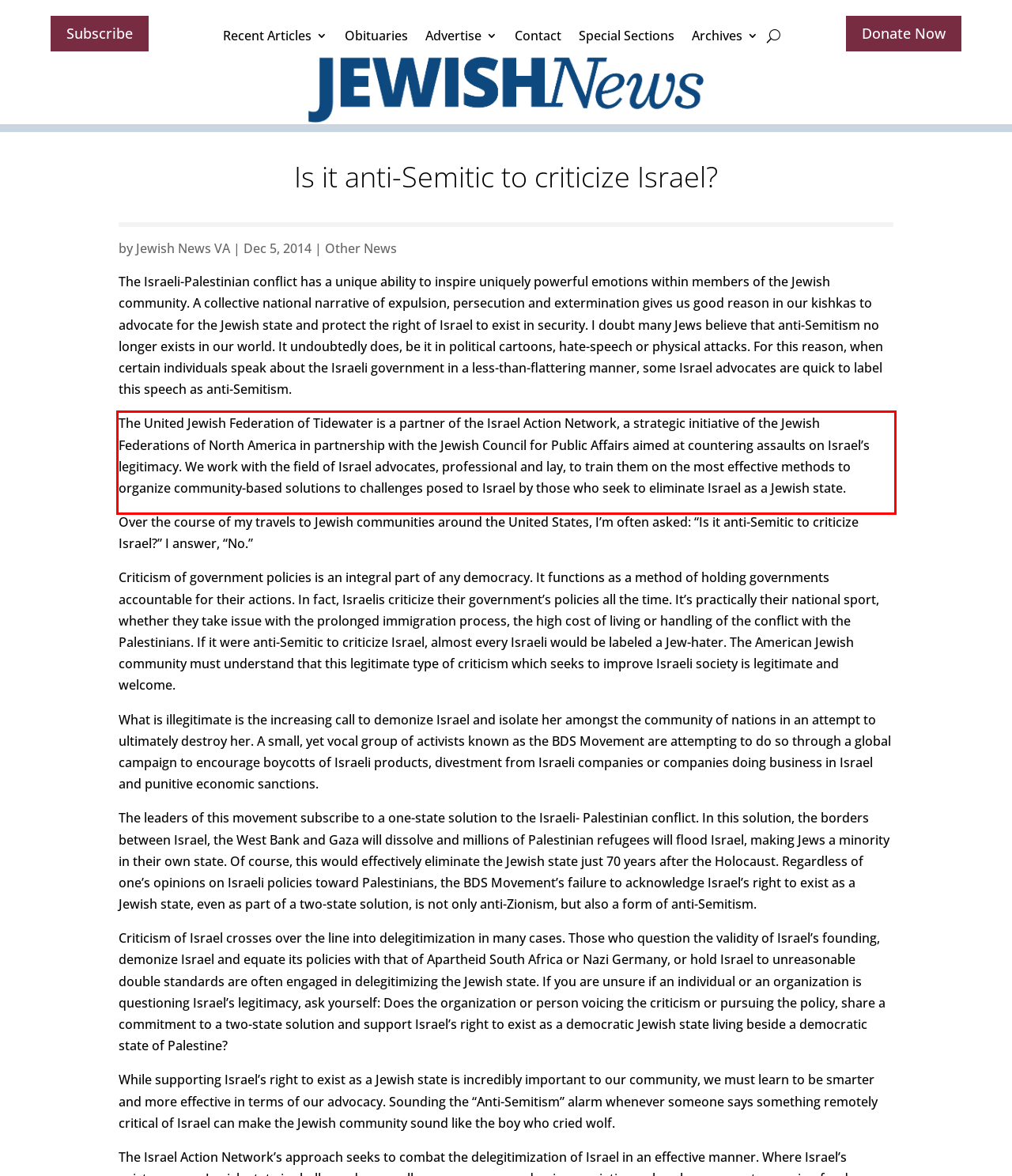Given a screenshot of a webpage containing a red bounding box, perform OCR on the text within this red bounding box and provide the text content.

The United Jewish Federation of Tidewater is a partner of the Israel Action Network, a strategic initiative of the Jewish Federations of North America in partnership with the Jewish Council for Public Affairs aimed at countering assaults on Israel’s legitimacy. We work with the field of Israel advocates, professional and lay, to train them on the most effective methods to organize community-based solutions to challenges posed to Israel by those who seek to eliminate Israel as a Jewish state.